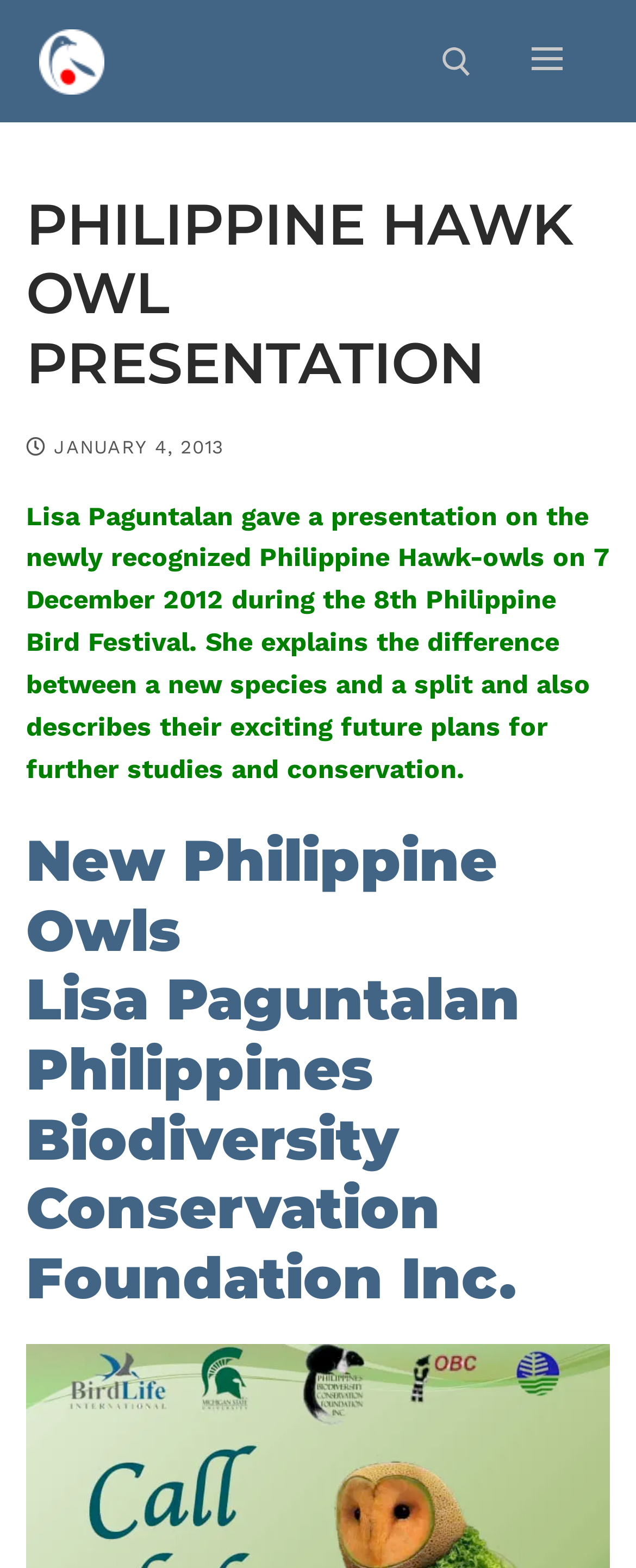Provide the bounding box coordinates for the UI element described in this sentence: "parent_node: Search for: aria-label="submit search"". The coordinates should be four float values between 0 and 1, i.e., [left, top, right, bottom].

[0.577, 0.126, 0.725, 0.17]